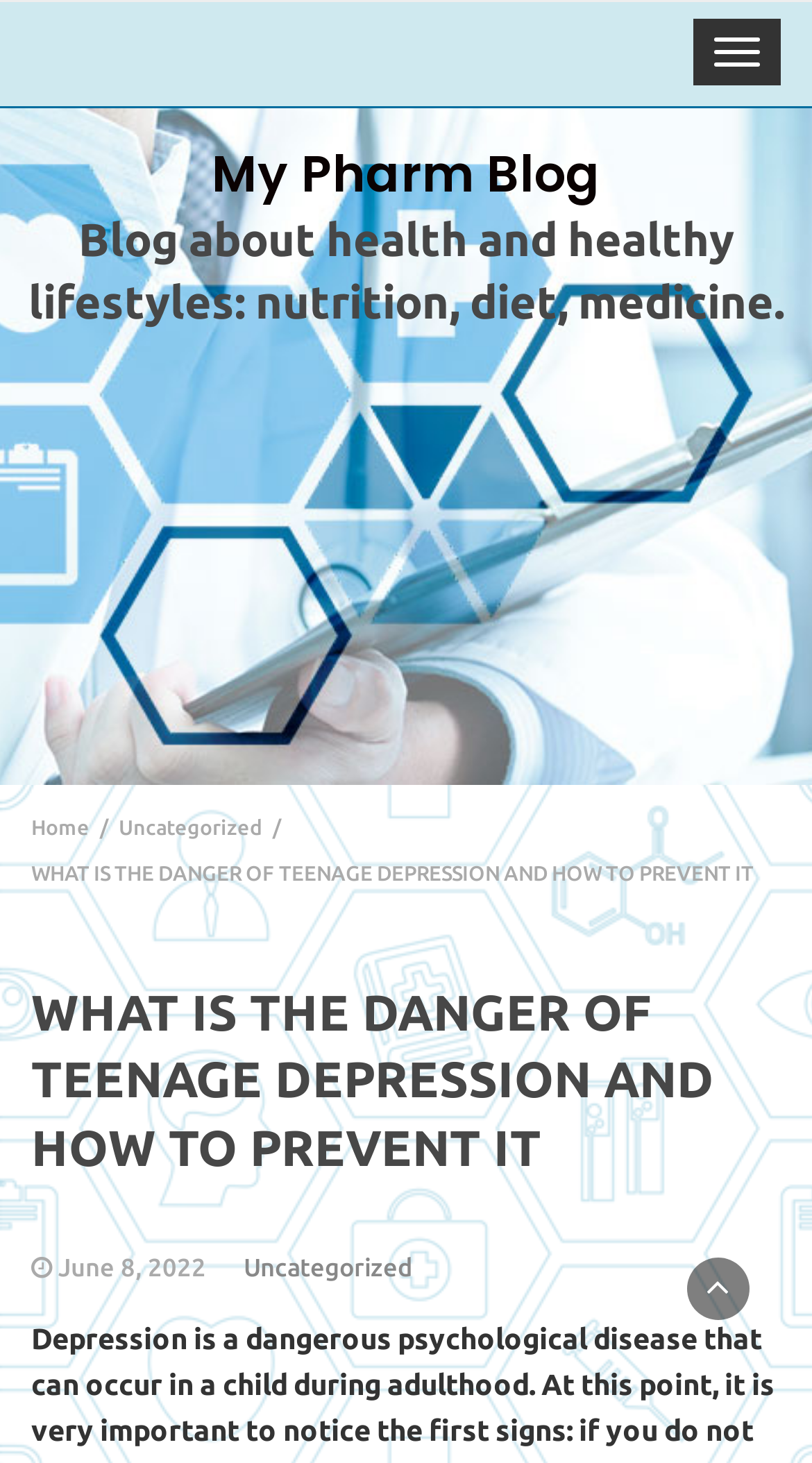Determine the main headline from the webpage and extract its text.

My Pharm Blog